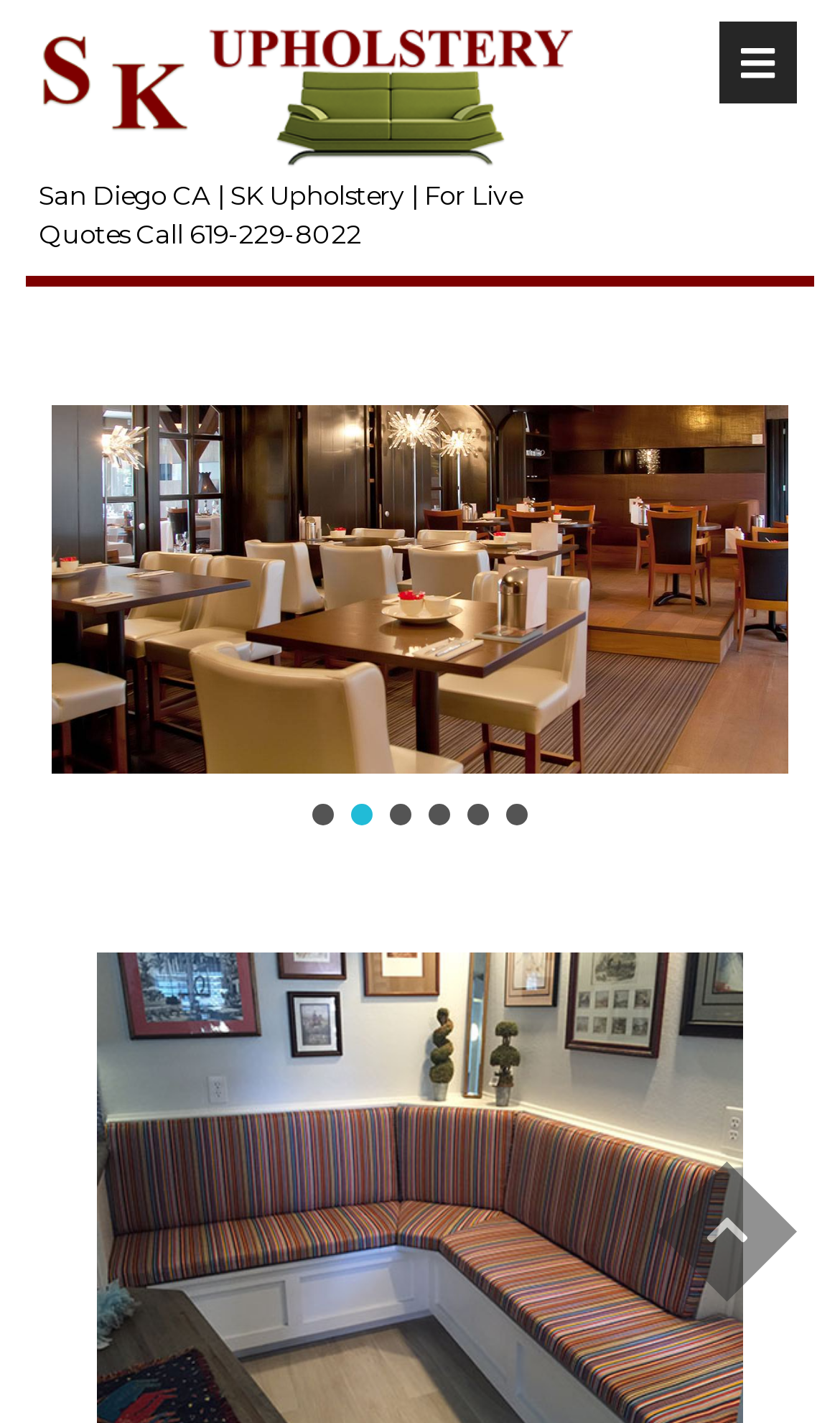Offer a meticulous caption that includes all visible features of the webpage.

The webpage appears to be a commercial website for a custom upholstery shop and services, with a focus on residential, commercial, marine, and aviation industries. 

At the top left of the page, there is a link and an image with the same text "Custom Commercial Upholstery Shop & Services", which seems to be the website's title or logo. 

Below the title, there is a static text "San Diego CA | SK Upholstery | For Live Quotes Call 619-229-8022", which provides the company's location and contact information.

On the top right, there is a button with an icon to open a menu. 

Below the menu button, there is a heading, followed by a slider region that takes up most of the page's width. The slider has several buttons labeled "Slide 1", "Slide 2", and so on, which suggests that the slider contains multiple images or content that can be navigated through. 

At the bottom right of the page, there is a button labeled "Scroll to Top", which allows users to quickly scroll back to the top of the page.

There are no visible paragraphs or blocks of text on the page, but the slider region may contain some descriptive text or images related to the company's services.